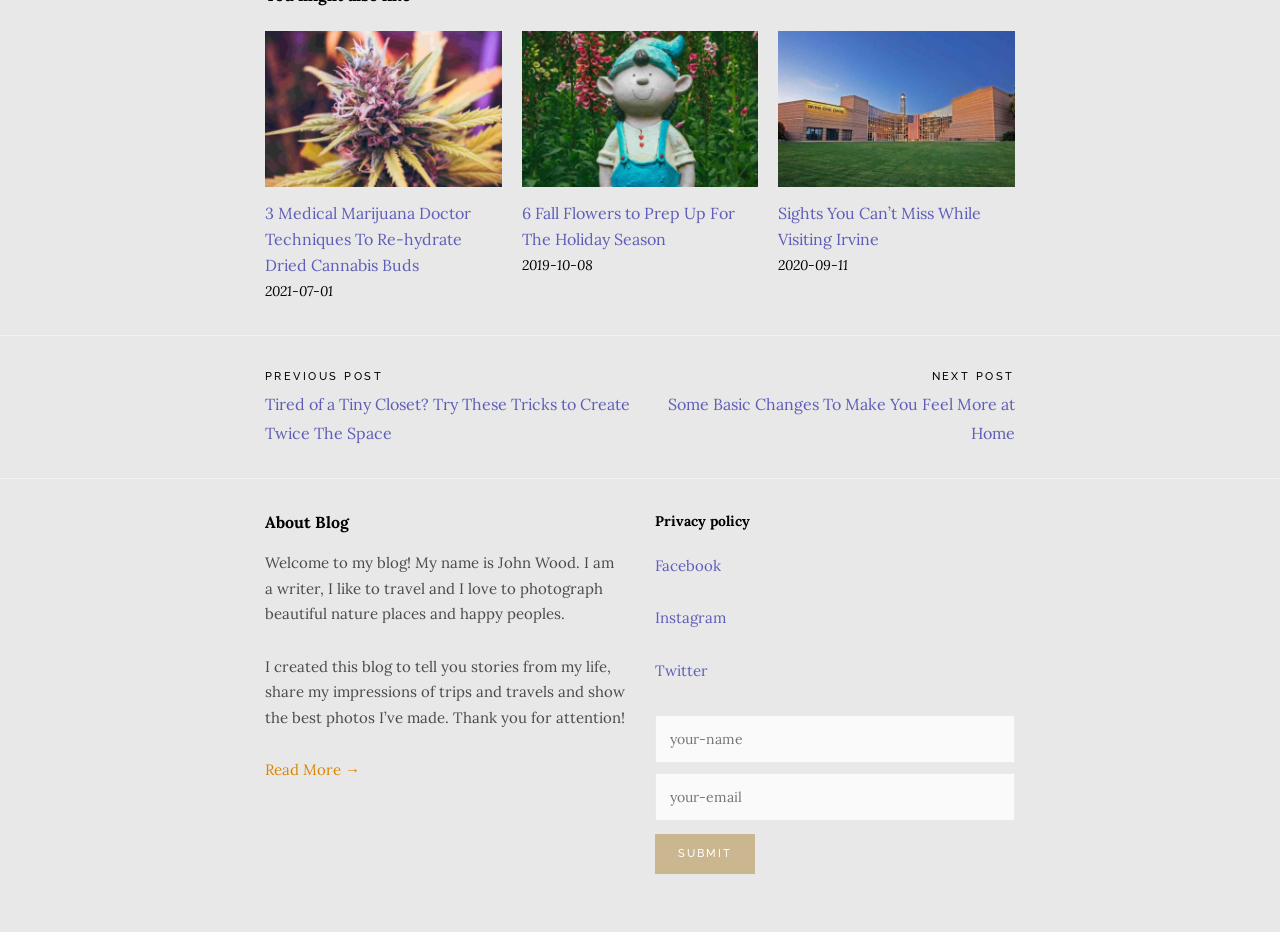Provide a brief response to the question below using a single word or phrase: 
What is the title of the first blog post?

3 Medical Marijuana Doctor Techniques